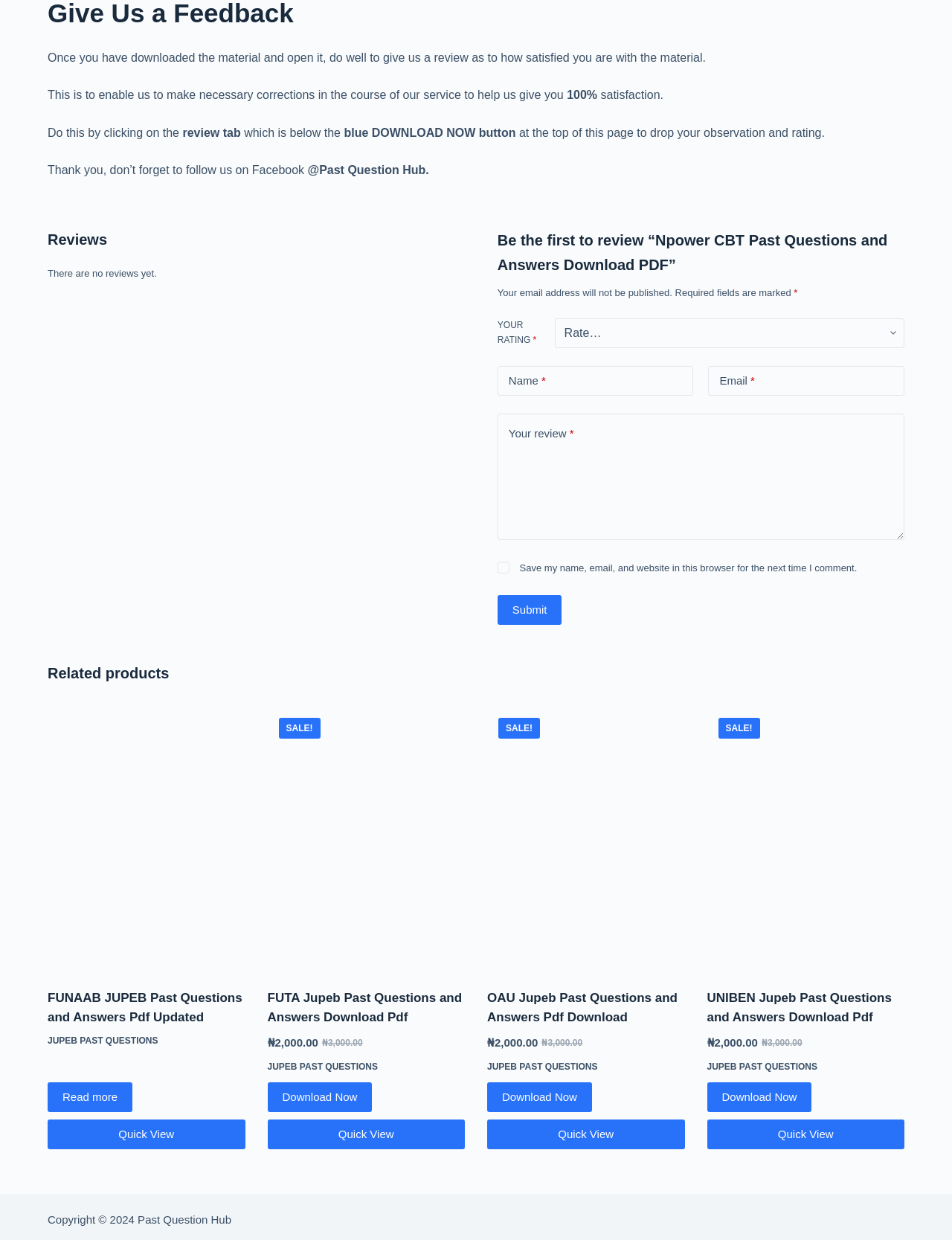Kindly determine the bounding box coordinates for the clickable area to achieve the given instruction: "Visit the 'About' page".

None